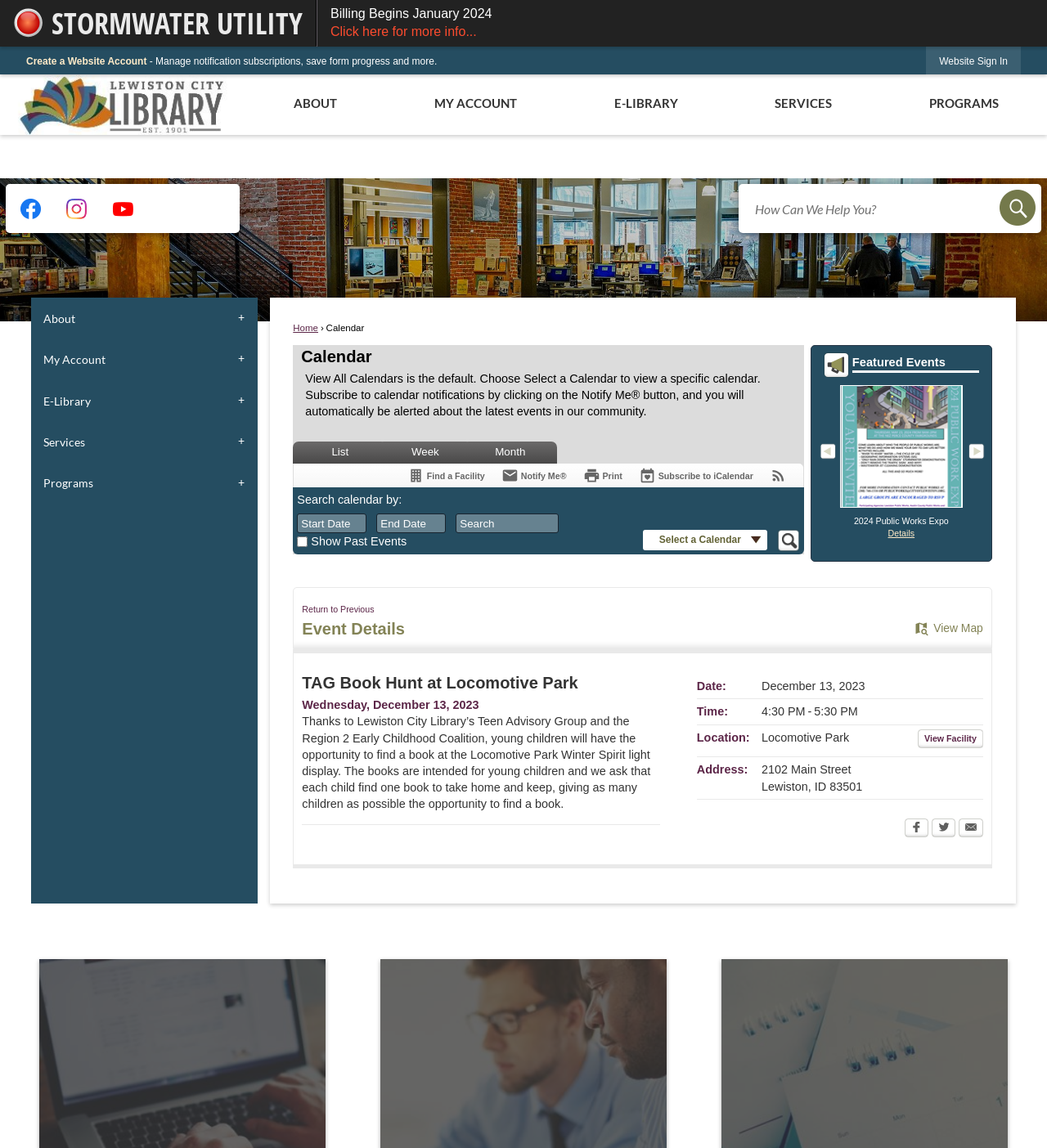How many calendar view options are there?
Can you offer a detailed and complete answer to this question?

I looked at the calendar section and found the links to view the calendar in different ways, which are List, Week, Month, and RSS Feeds, and counted that there are four calendar view options.